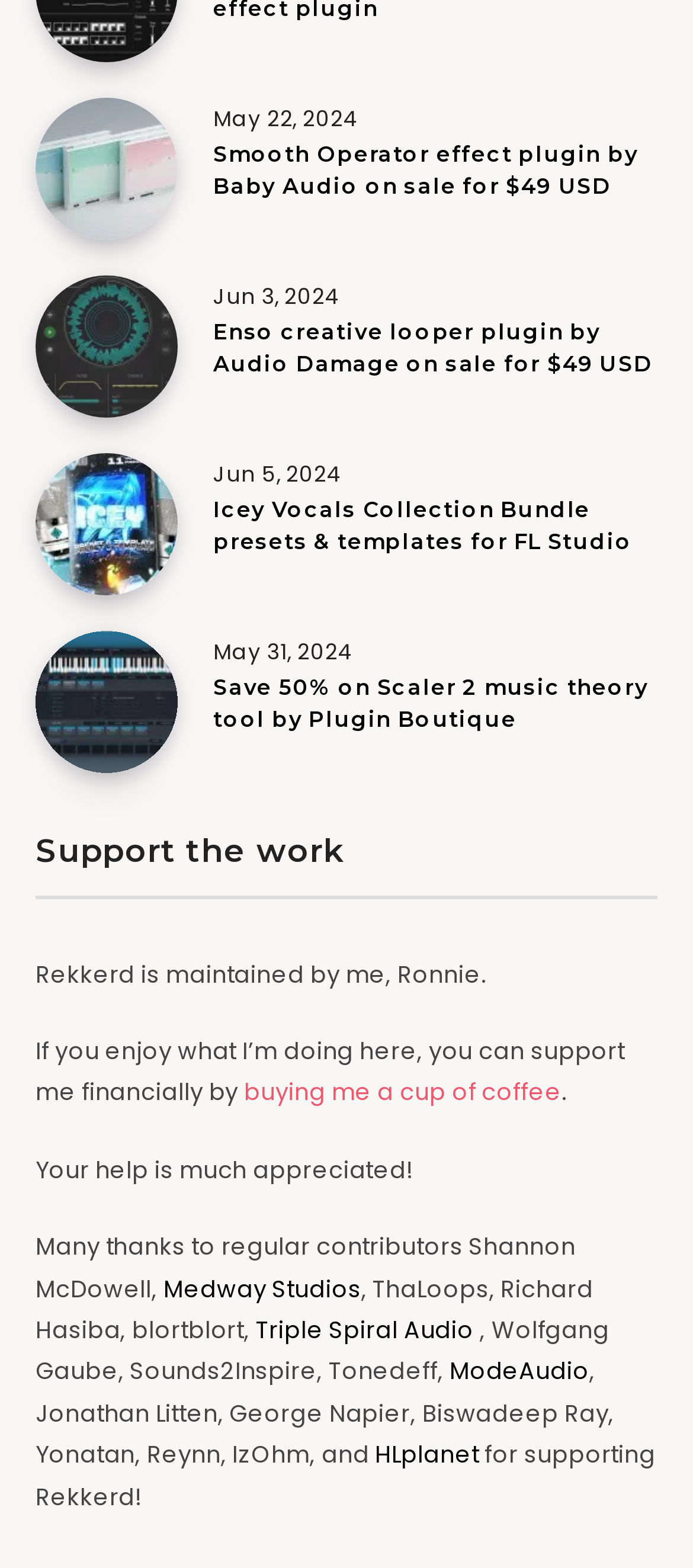Refer to the element description ModeAudio and identify the corresponding bounding box in the screenshot. Format the coordinates as (top-left x, top-left y, bottom-right x, bottom-right y) with values in the range of 0 to 1.

[0.648, 0.864, 0.85, 0.891]